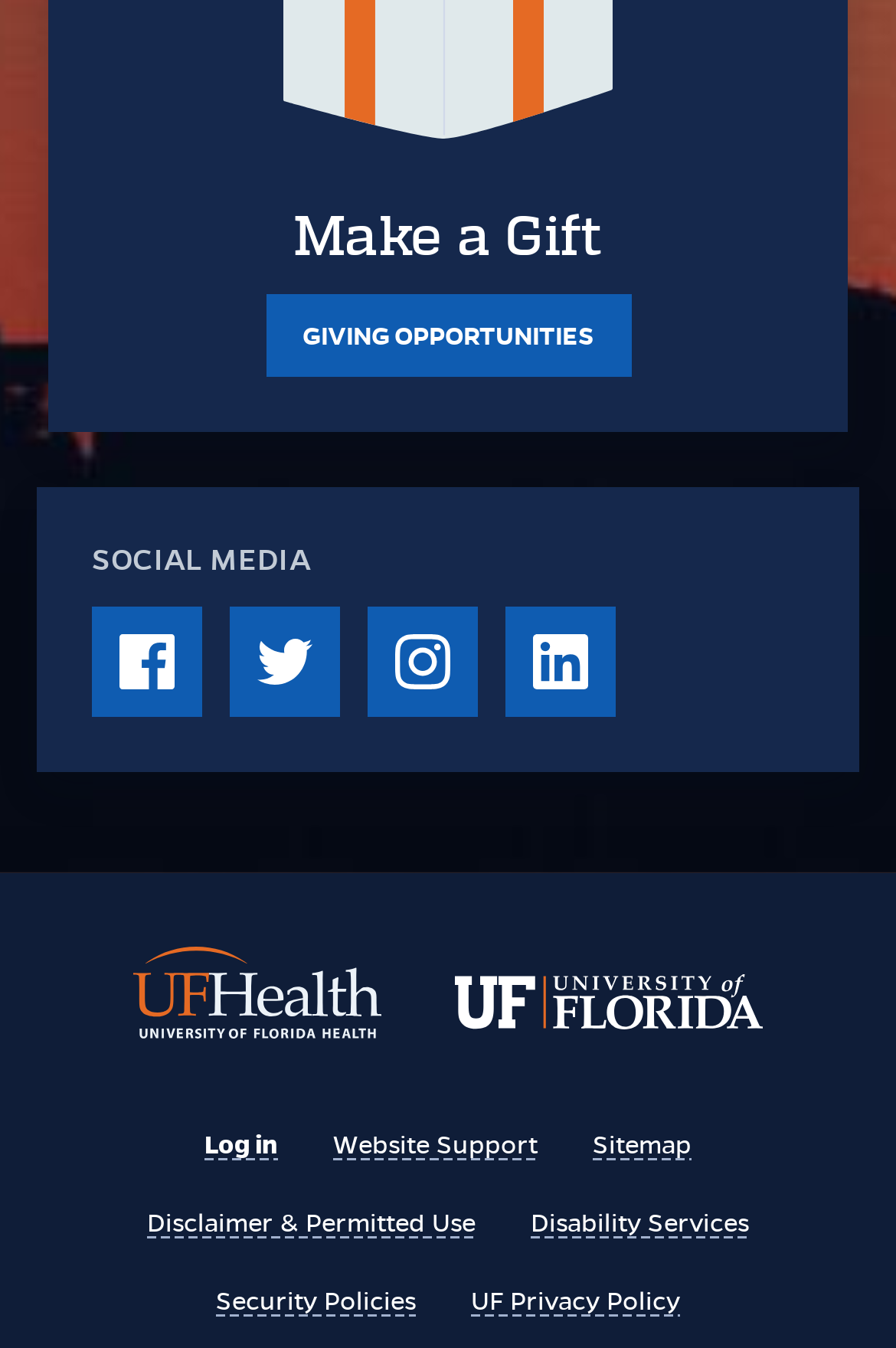Show the bounding box coordinates of the region that should be clicked to follow the instruction: "Click on 'Make a Gift'."

[0.115, 0.153, 0.885, 0.198]